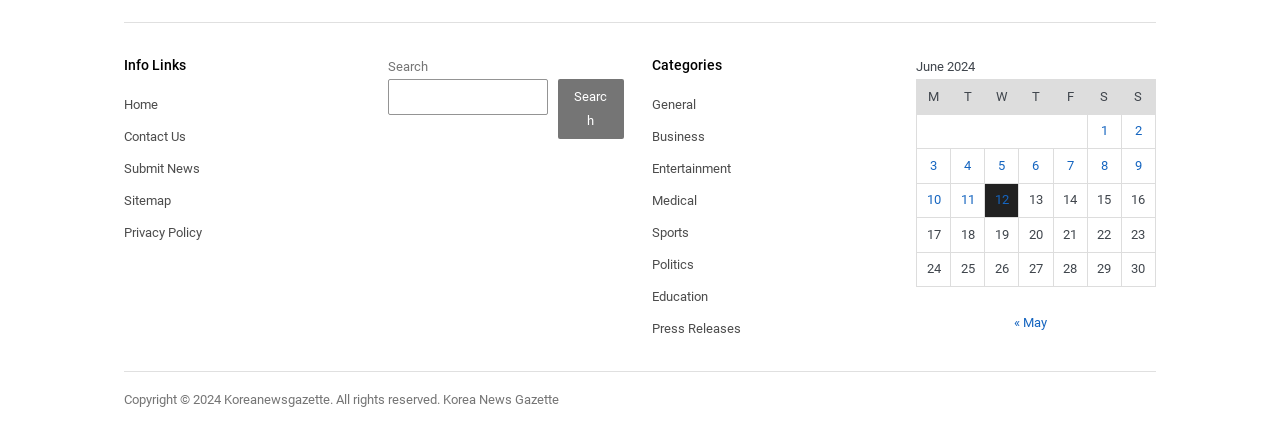Determine the bounding box coordinates of the clickable area required to perform the following instruction: "Go to the 'Business' category". The coordinates should be represented as four float numbers between 0 and 1: [left, top, right, bottom].

[0.509, 0.301, 0.551, 0.336]